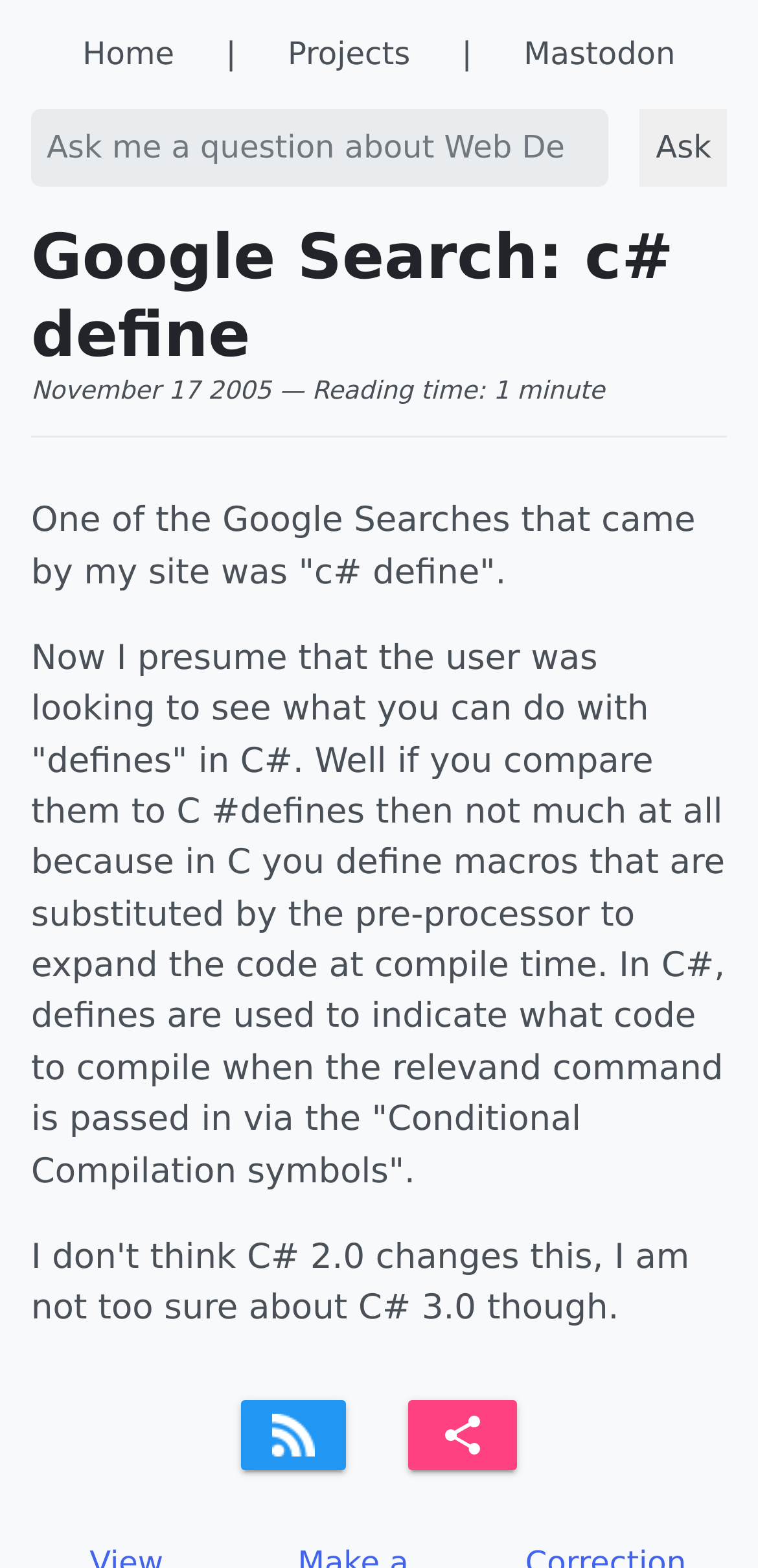Using the element description aria-label="Subscribe to feed", predict the bounding box coordinates for the UI element. Provide the coordinates in (top-left x, top-left y, bottom-right x, bottom-right y) format with values ranging from 0 to 1.

[0.349, 0.897, 0.426, 0.934]